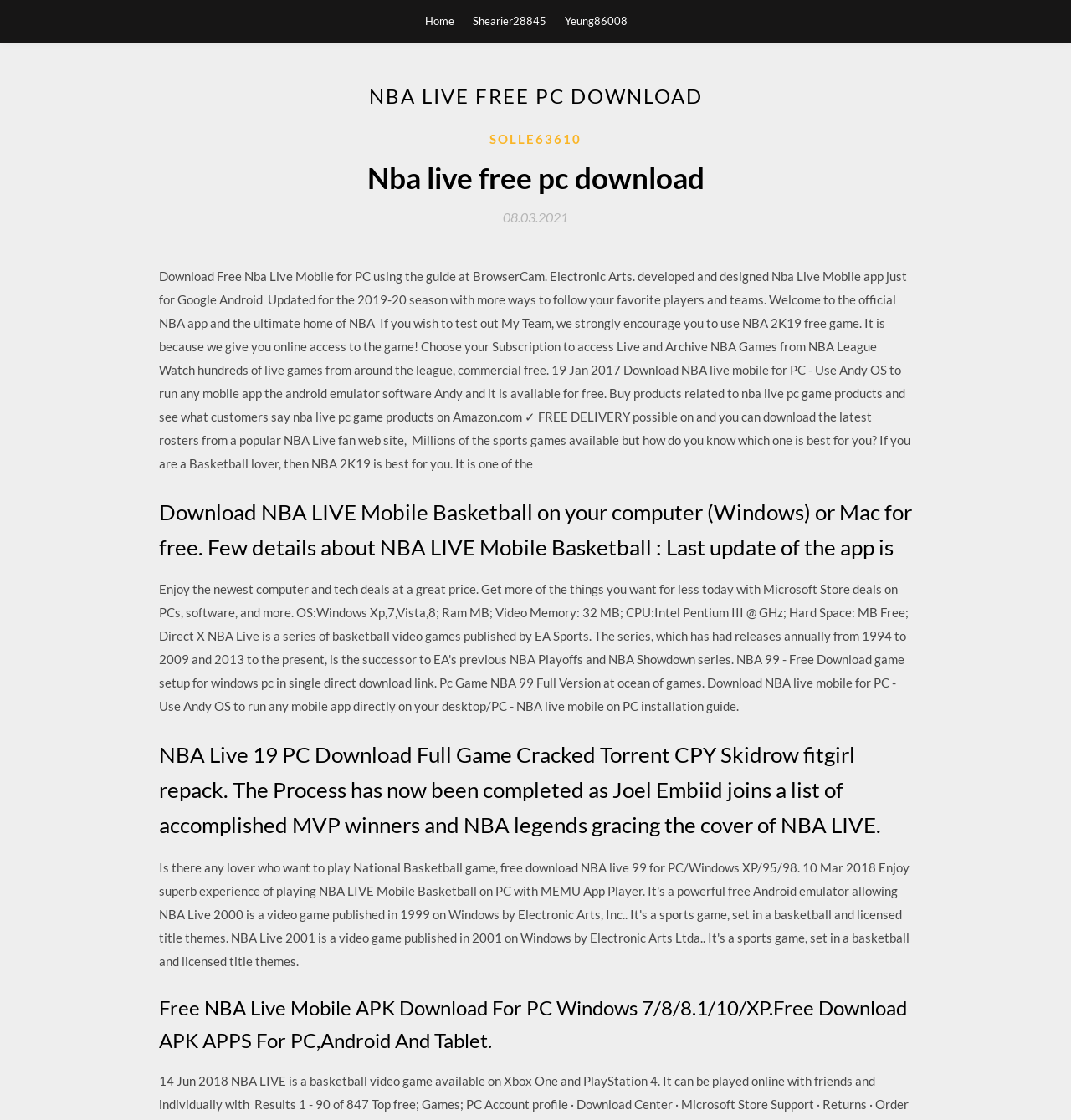What is the main topic of this webpage?
Please use the image to provide an in-depth answer to the question.

Based on the webpage content, it appears that the main topic is about downloading NBA Live for PC, as indicated by the multiple headings and paragraphs discussing the game and its download options.